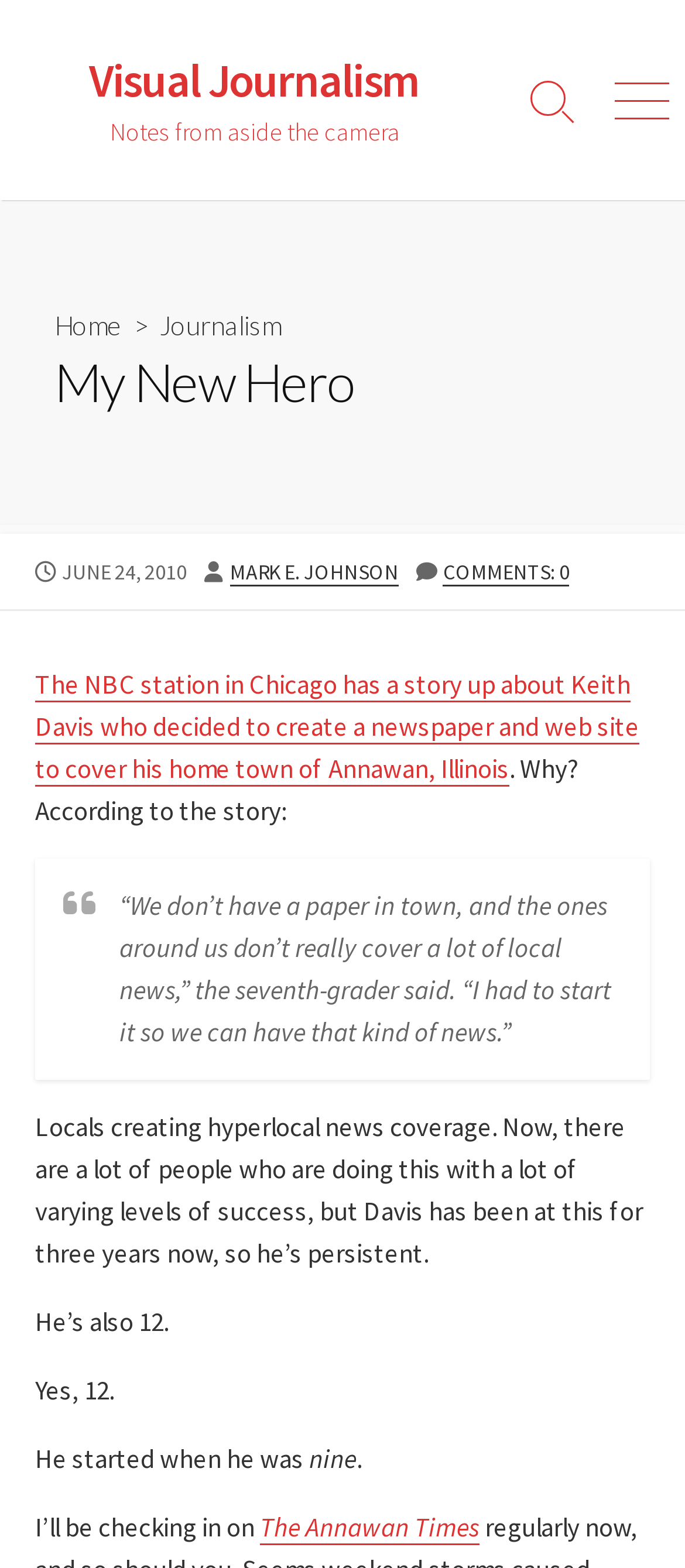What is the date of publication of the article?
Look at the image and respond with a one-word or short phrase answer.

JUNE 24, 2010